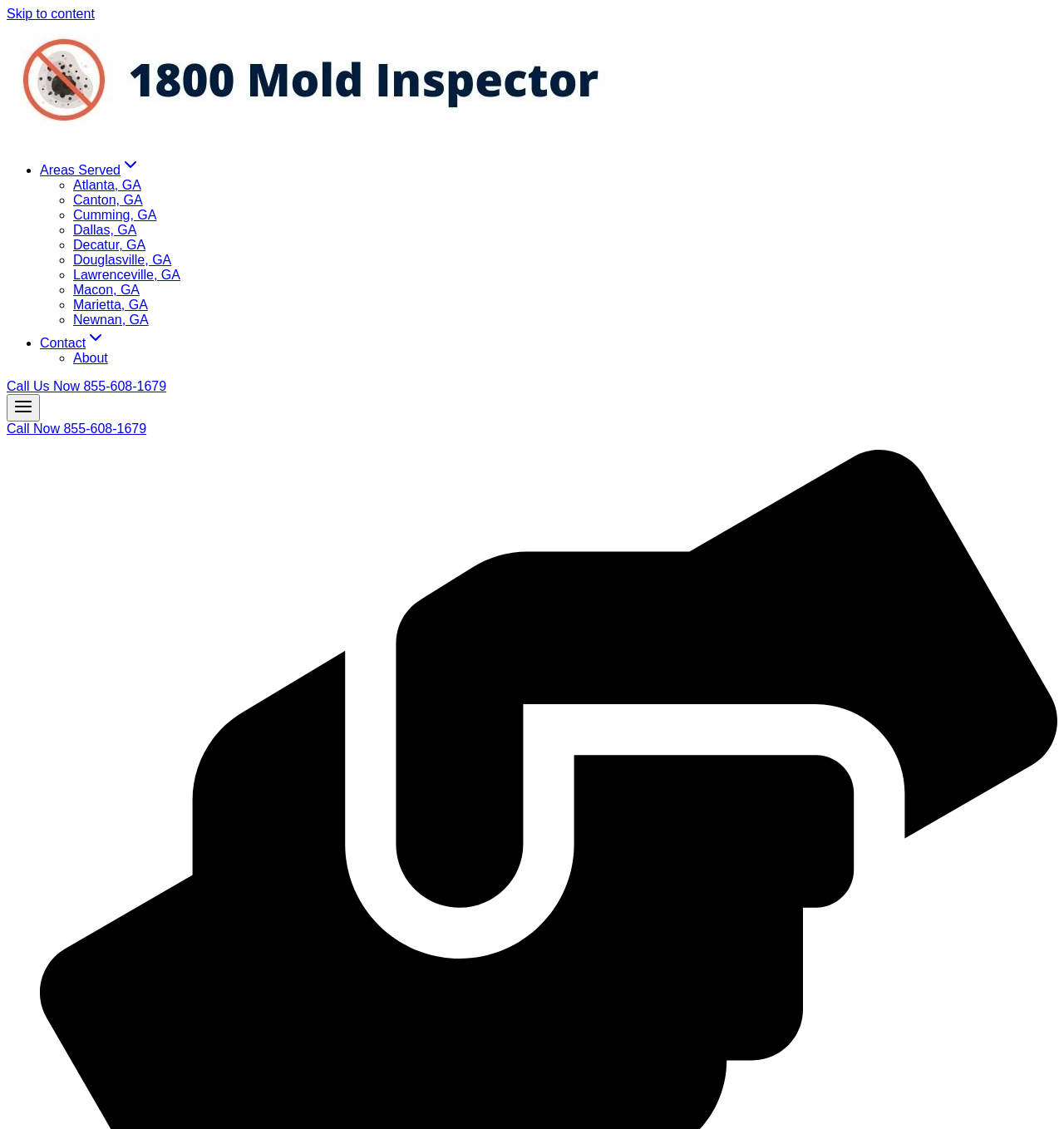Create an elaborate caption that covers all aspects of the webpage.

The webpage is about Residential Mold Remediation in Decatur, GA, and it provides quality removal and inspection services. At the top-left corner, there is a link to skip to the content. Next to it, there is a logo of 1800 Mold Inspector. 

Below the logo, there is a primary navigation menu that takes up most of the width of the page. The menu has several links, including "Areas Served", "Contact", and "About". Under "Areas Served", there are multiple links to different locations in Georgia, such as Atlanta, Canton, Cumming, and Decatur, among others. Each location is marked with a bullet point.

On the top-right corner, there are two calls-to-action: "Call Us Now 855-608-1679" and "Call Now 855-608-1679". There is also an "Open menu" button next to them.